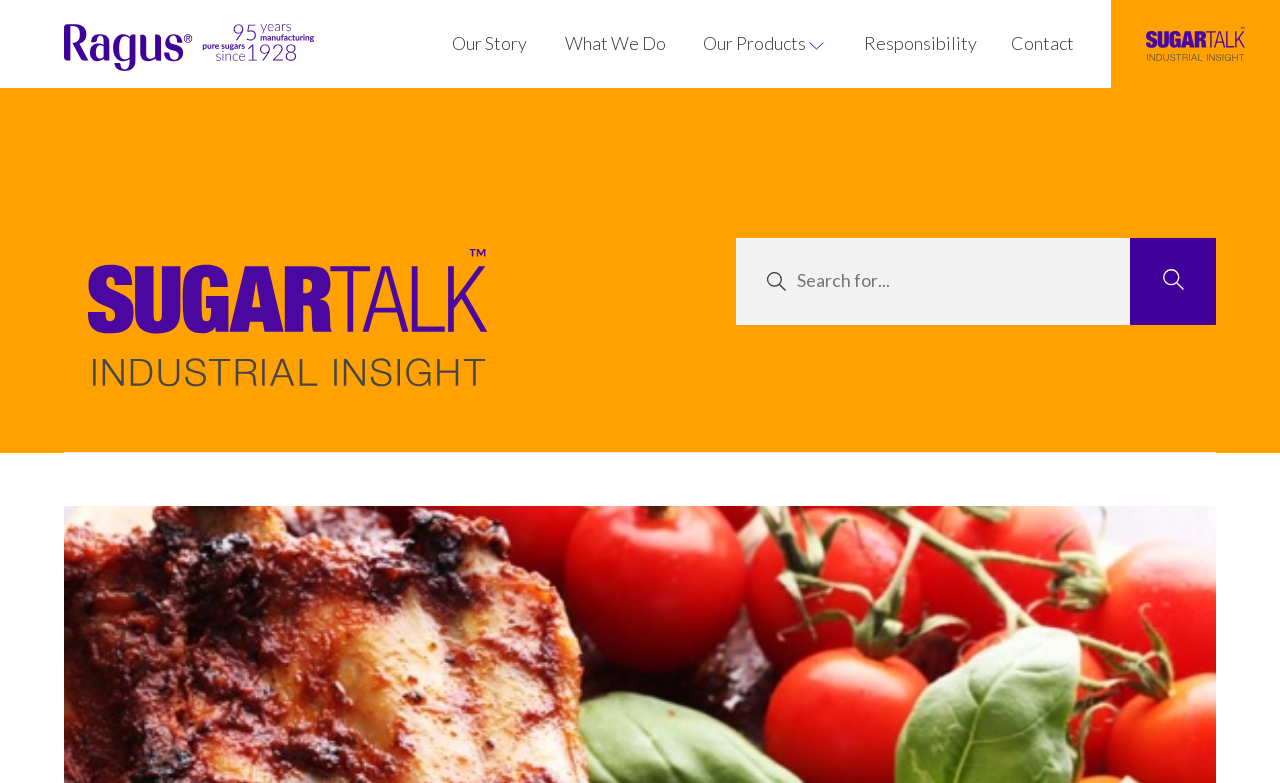What is the last link in the top navigation?
Carefully analyze the image and provide a detailed answer to the question.

The last link in the top navigation is 'Contact', which is a link element with a bounding box of [0.79, 0.042, 0.843, 0.07]. It is part of the navigation element with the description 'Top navigation'.